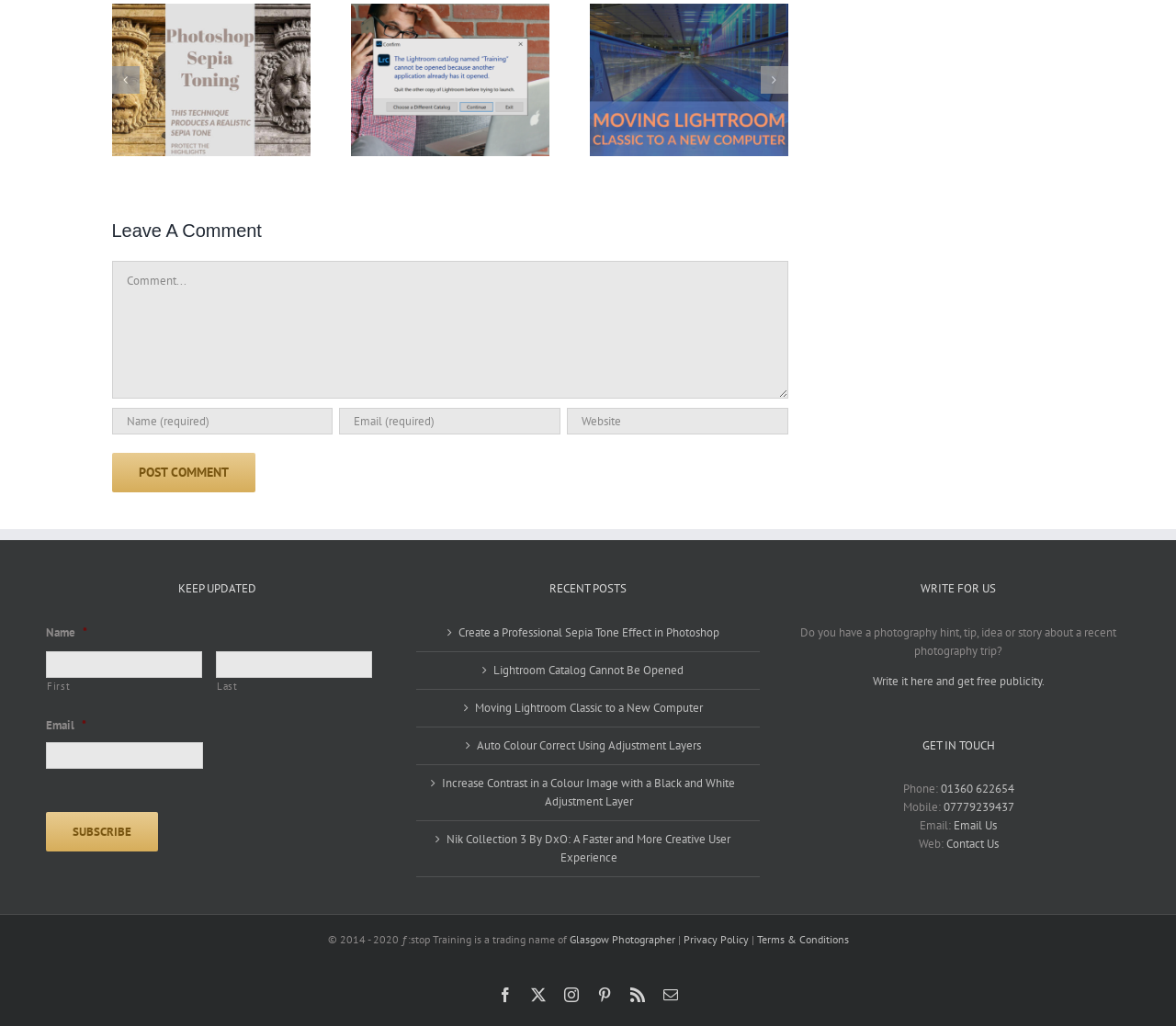Please find and report the bounding box coordinates of the element to click in order to perform the following action: "Email Us". The coordinates should be expressed as four float numbers between 0 and 1, in the format [left, top, right, bottom].

[0.811, 0.797, 0.848, 0.812]